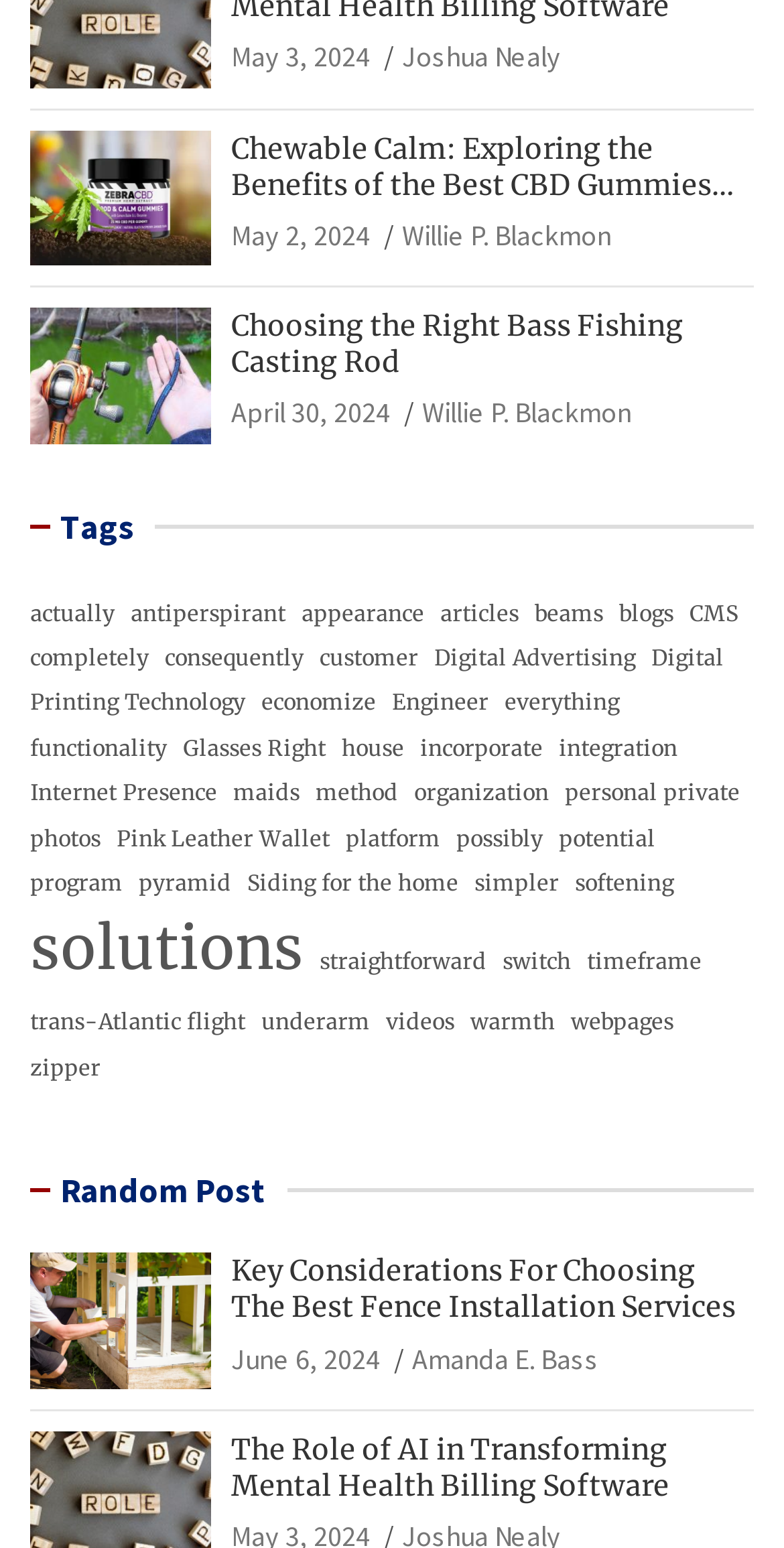Find the bounding box coordinates of the clickable element required to execute the following instruction: "Explore the tag 'Digital Advertising'". Provide the coordinates as four float numbers between 0 and 1, i.e., [left, top, right, bottom].

[0.554, 0.404, 0.81, 0.447]